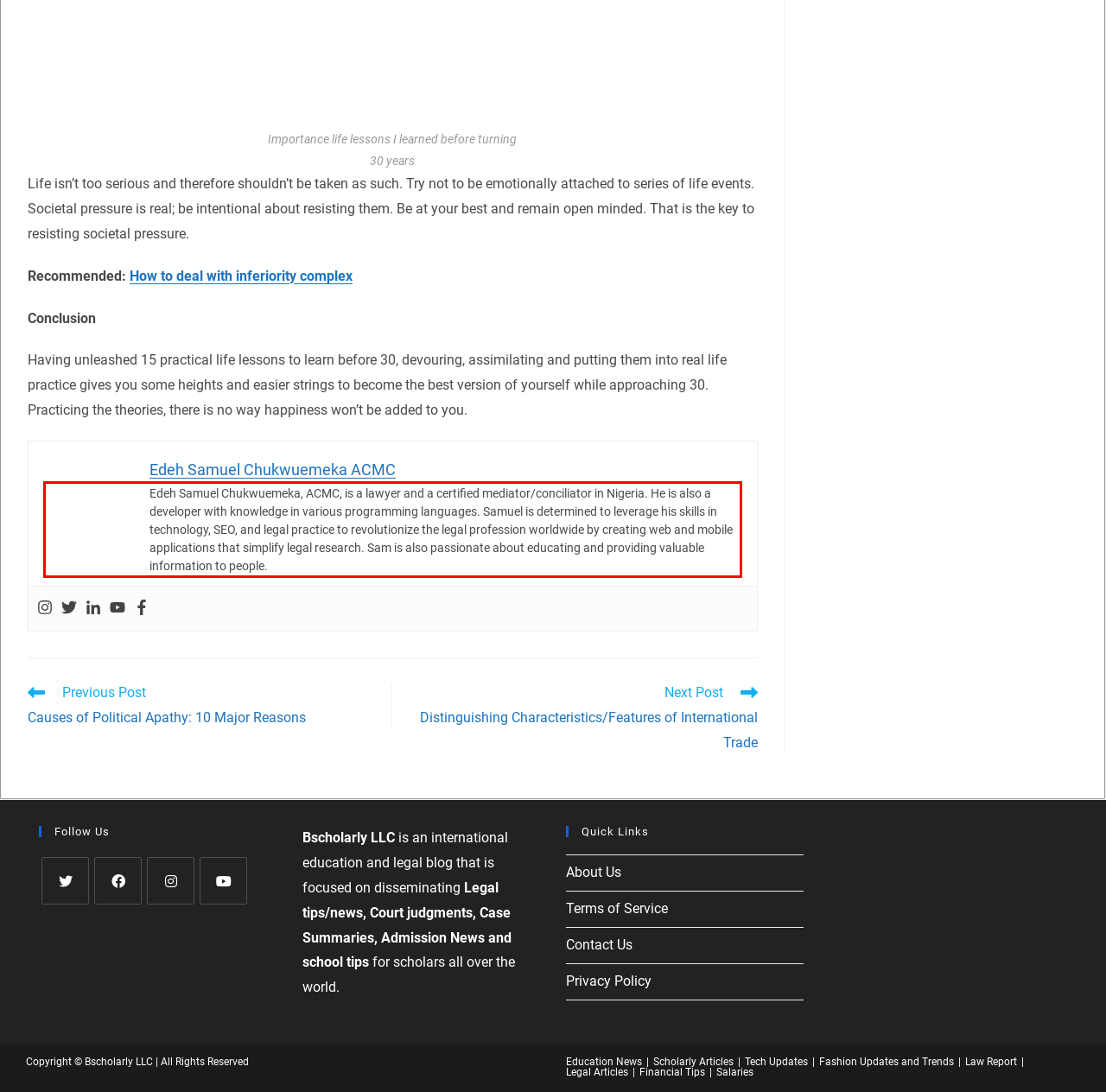You are presented with a screenshot containing a red rectangle. Extract the text found inside this red bounding box.

Edeh Samuel Chukwuemeka, ACMC, is a lawyer and a certified mediator/conciliator in Nigeria. He is also a developer with knowledge in various programming languages. Samuel is determined to leverage his skills in technology, SEO, and legal practice to revolutionize the legal profession worldwide by creating web and mobile applications that simplify legal research. Sam is also passionate about educating and providing valuable information to people.